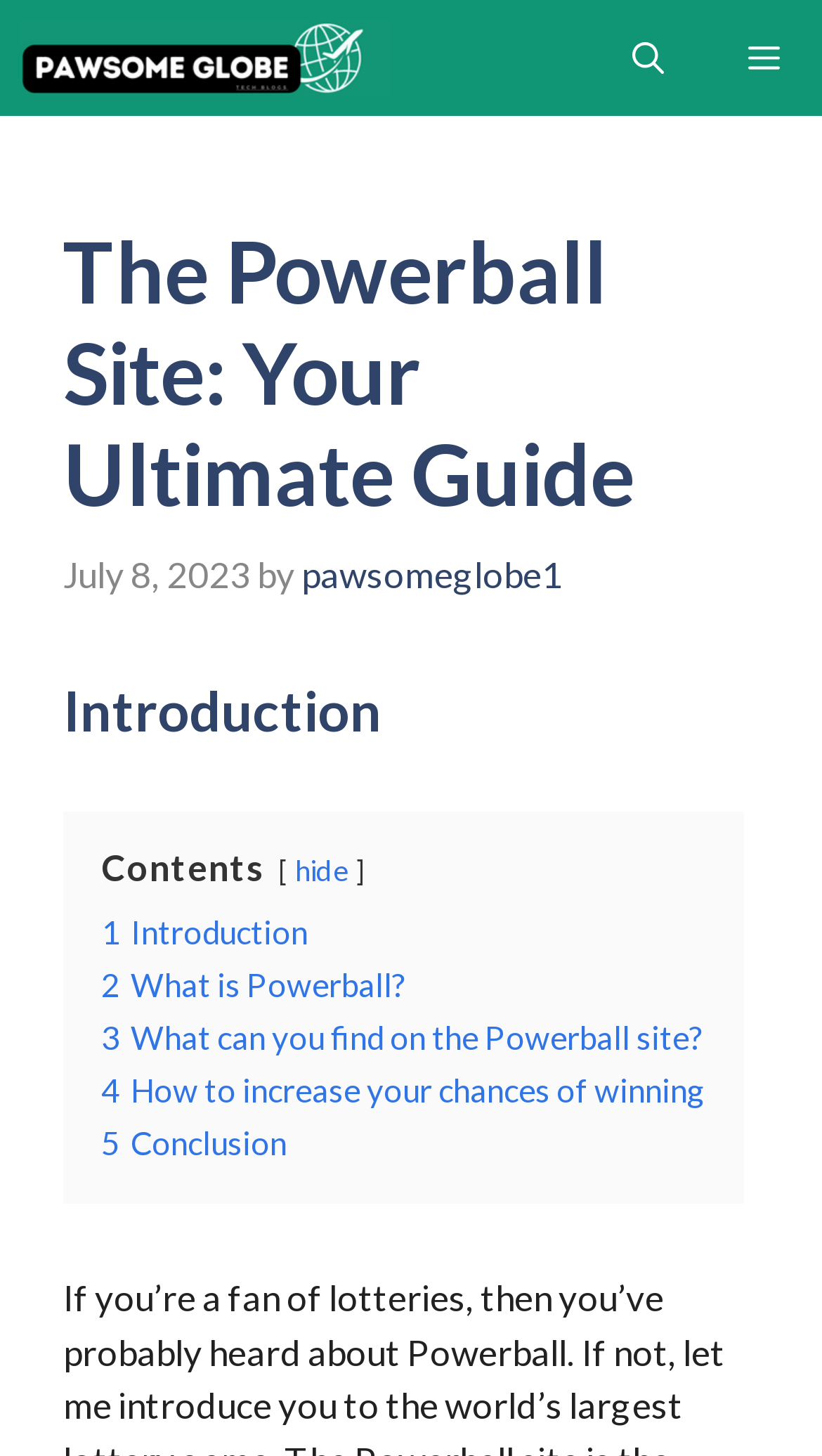Answer the question briefly using a single word or phrase: 
What is the name of the website?

Pawsome Globe